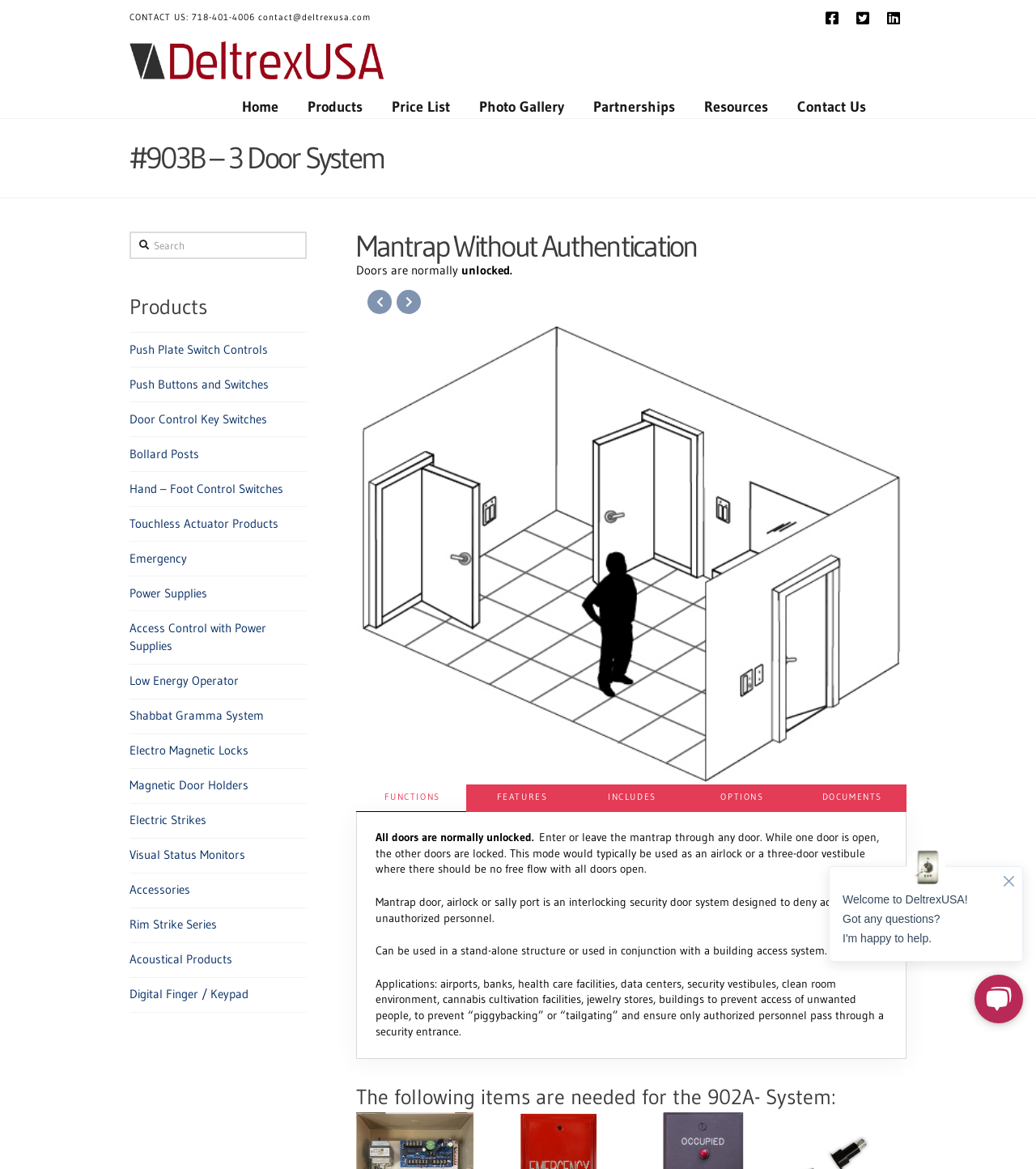Give a one-word or one-phrase response to the question:
What is the purpose of the mantrap system?

To deny access to unauthorized personnel